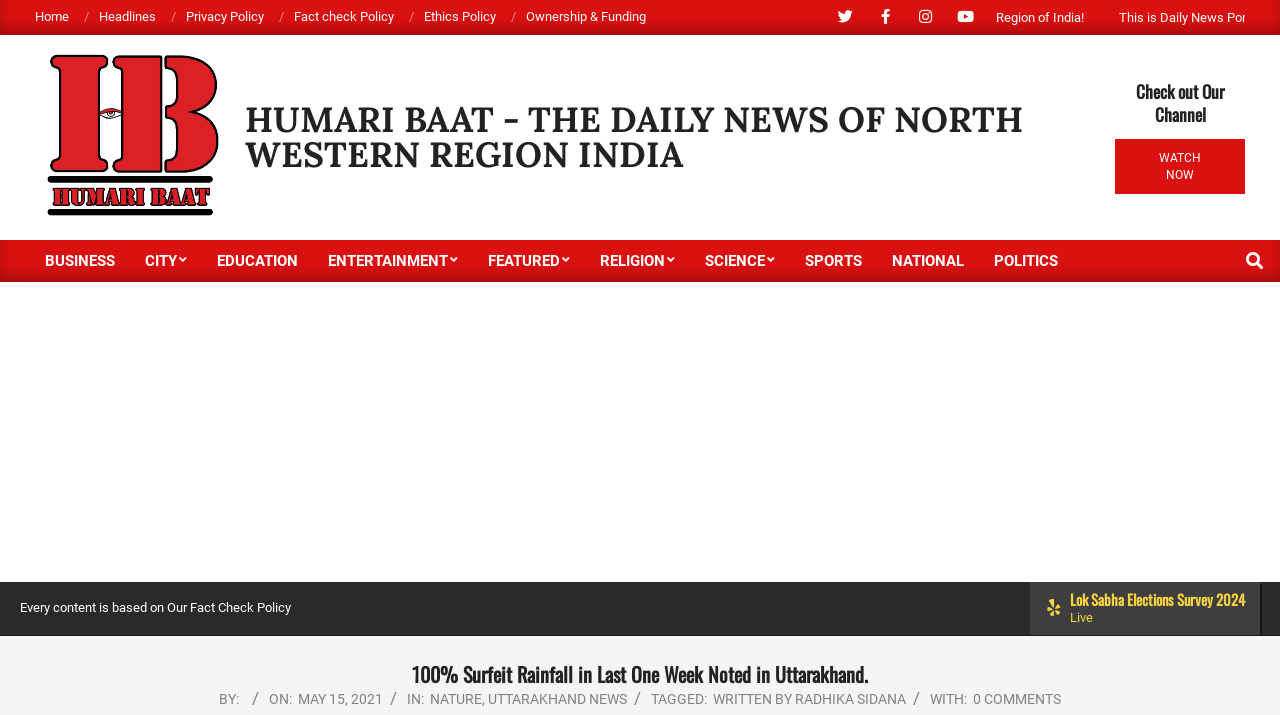Can you find the bounding box coordinates for the element to click on to achieve the instruction: "Watch the video"?

[0.871, 0.195, 0.973, 0.272]